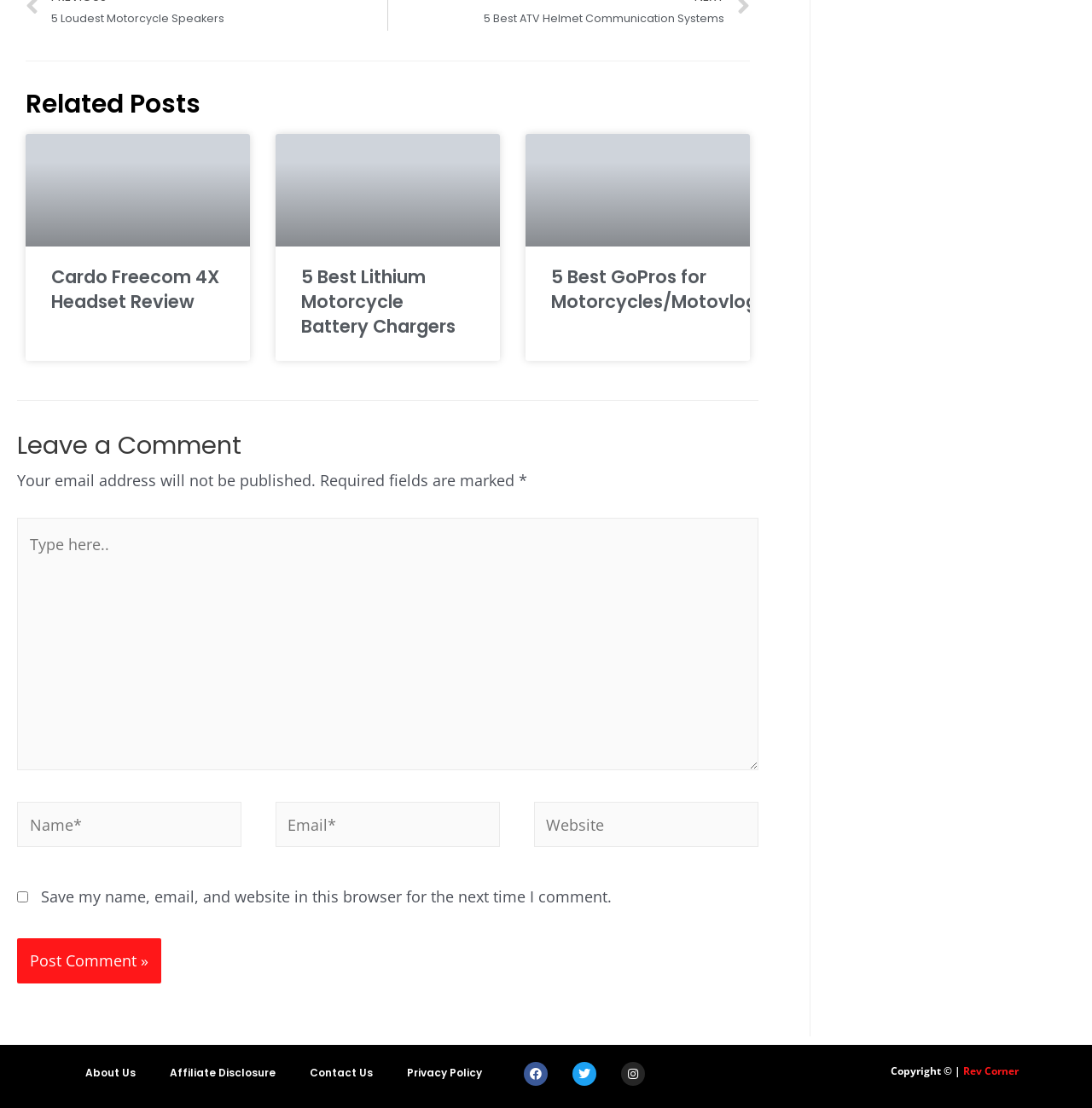Use a single word or phrase to answer the question:
What is the copyright information?

Copyright Rev Corner